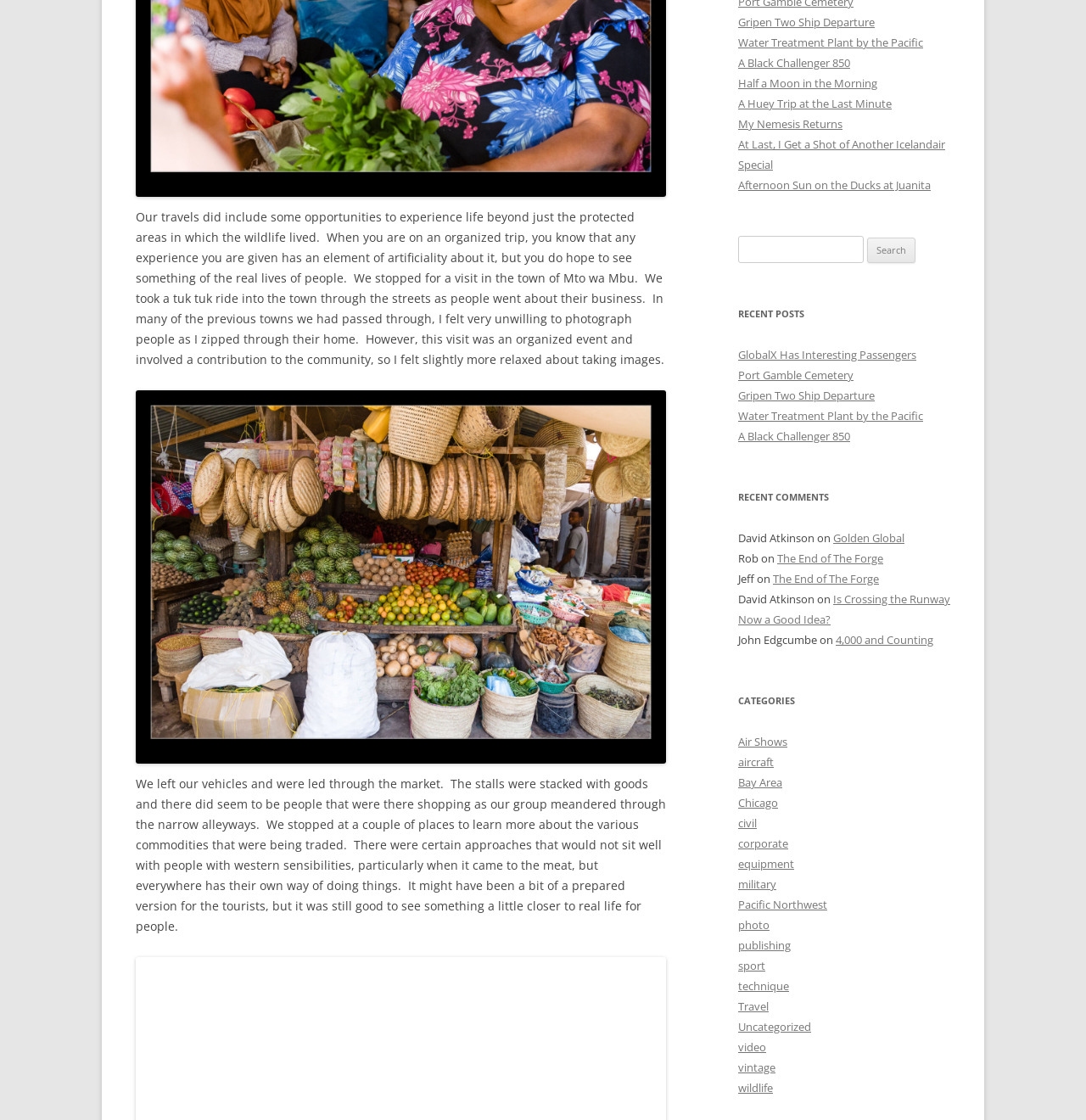Given the element description, predict the bounding box coordinates in the format (top-left x, top-left y, bottom-right x, bottom-right y), using floating point numbers between 0 and 1: technique

[0.68, 0.874, 0.727, 0.887]